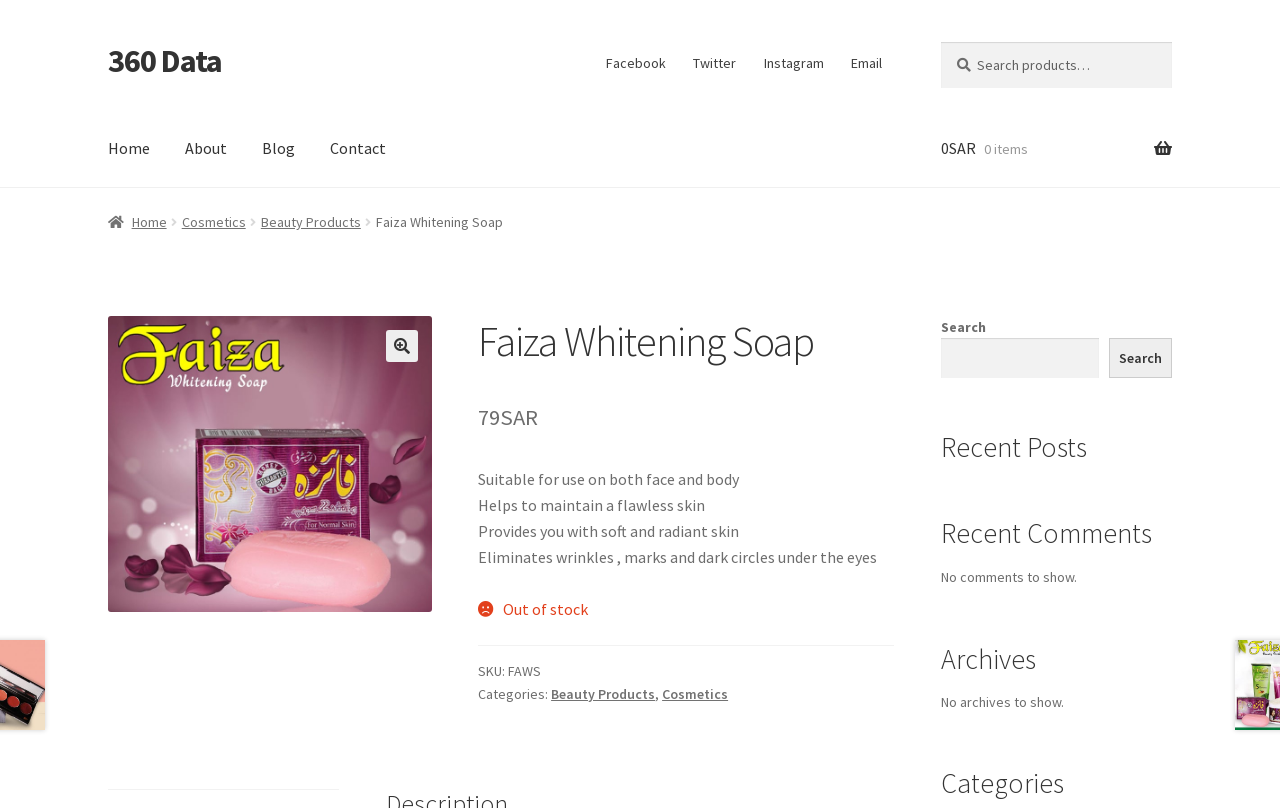Please find and report the bounding box coordinates of the element to click in order to perform the following action: "contact a Los Angeles scooter accident attorney". The coordinates should be expressed as four float numbers between 0 and 1, in the format [left, top, right, bottom].

None